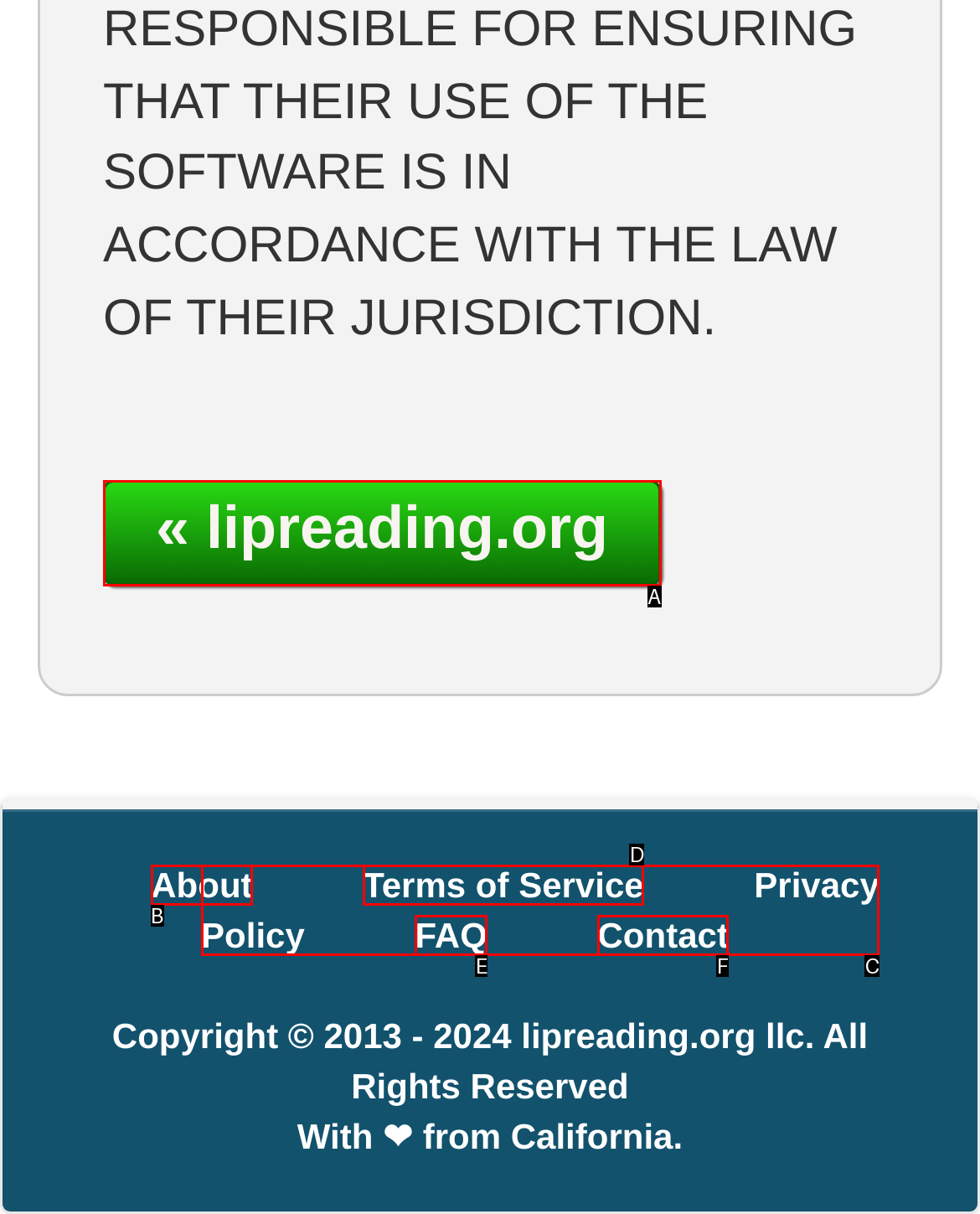Select the letter that corresponds to this element description: « lipreading.org
Answer with the letter of the correct option directly.

A